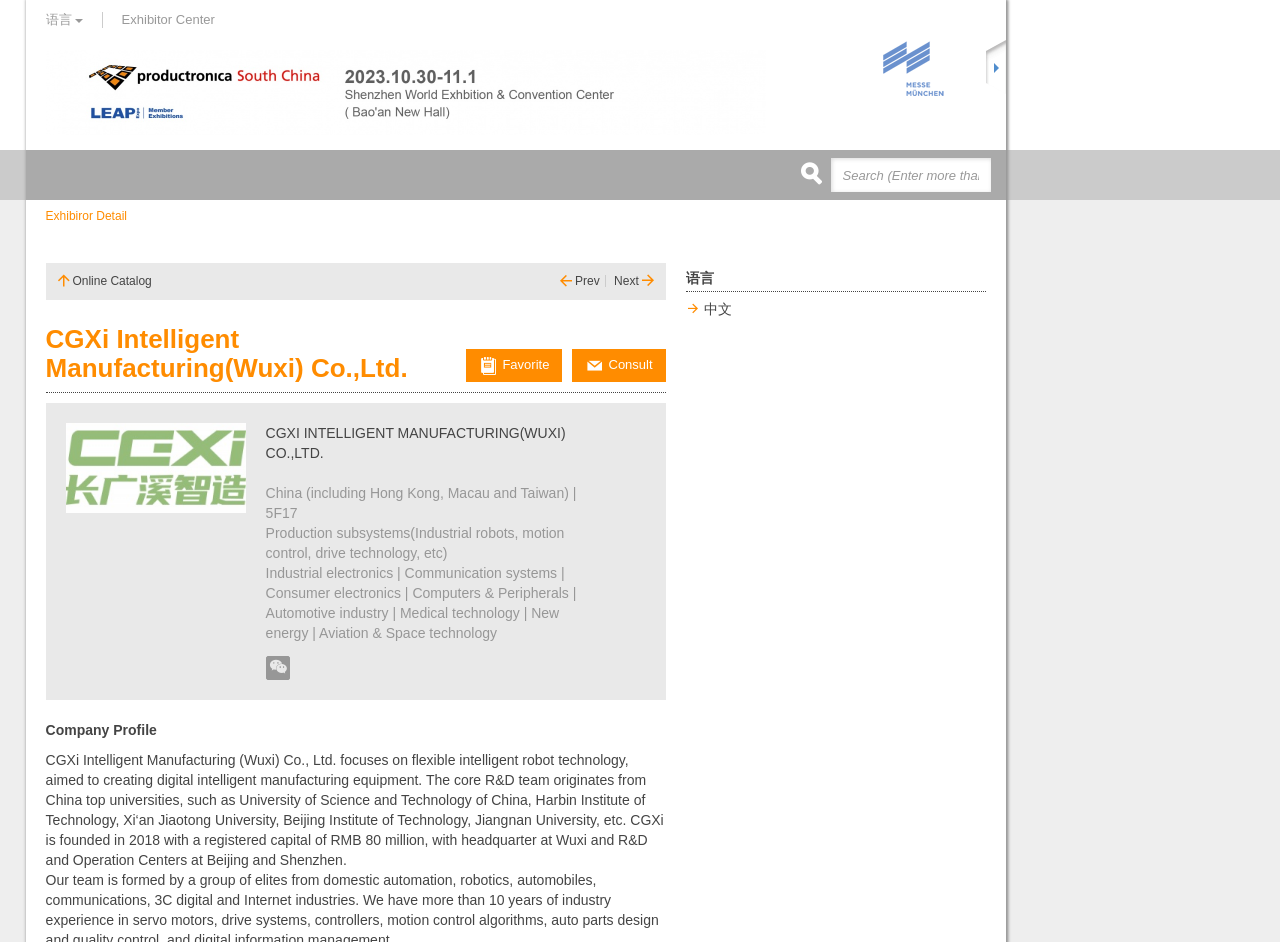Answer the question below with a single word or a brief phrase: 
What is the focus of CGXi Intelligent Manufacturing?

flexible intelligent robot technology